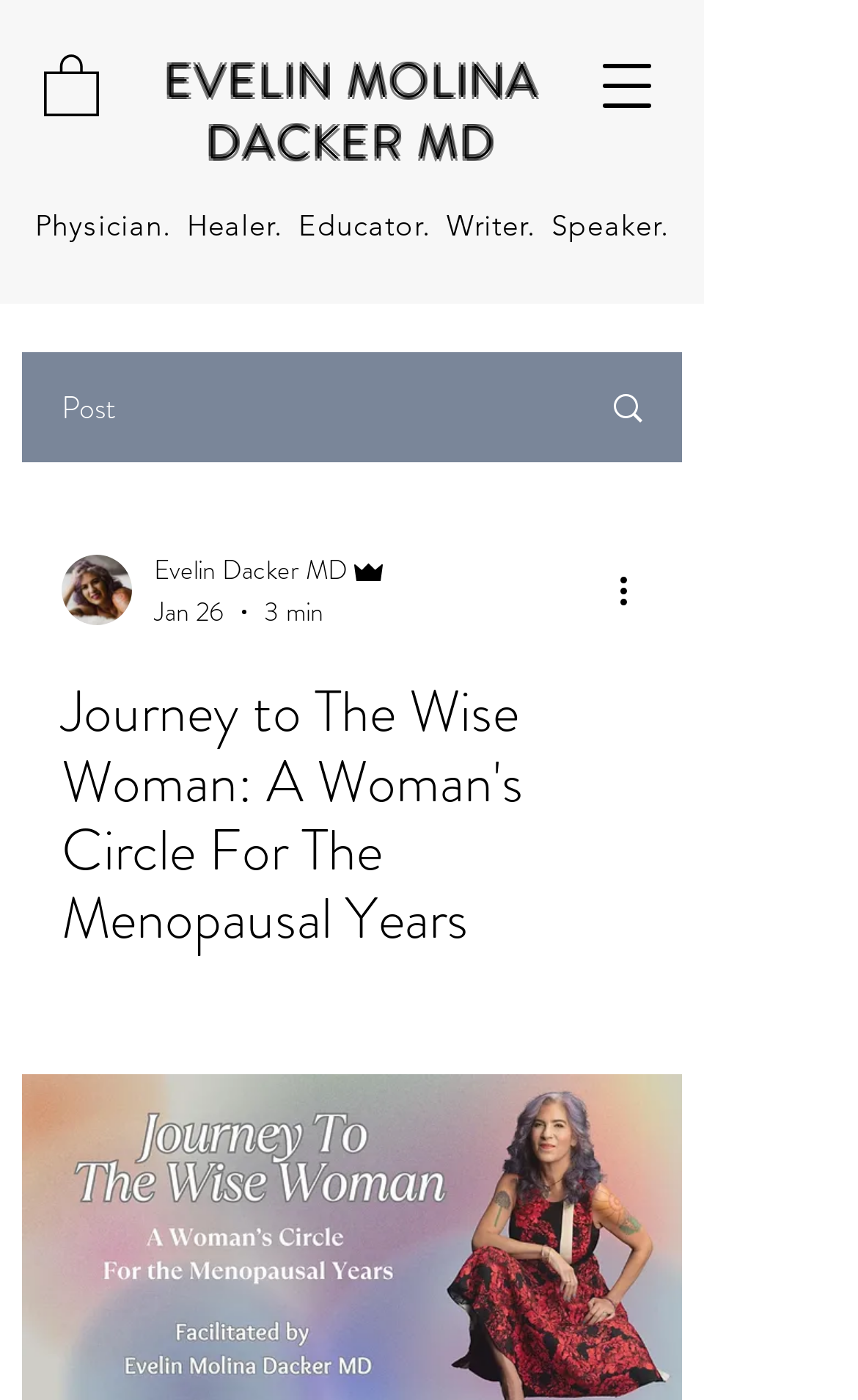What is the date of the post?
Look at the image and provide a detailed response to the question.

In the post section, there is a generic element 'Jan 26' which indicates the date of the post.